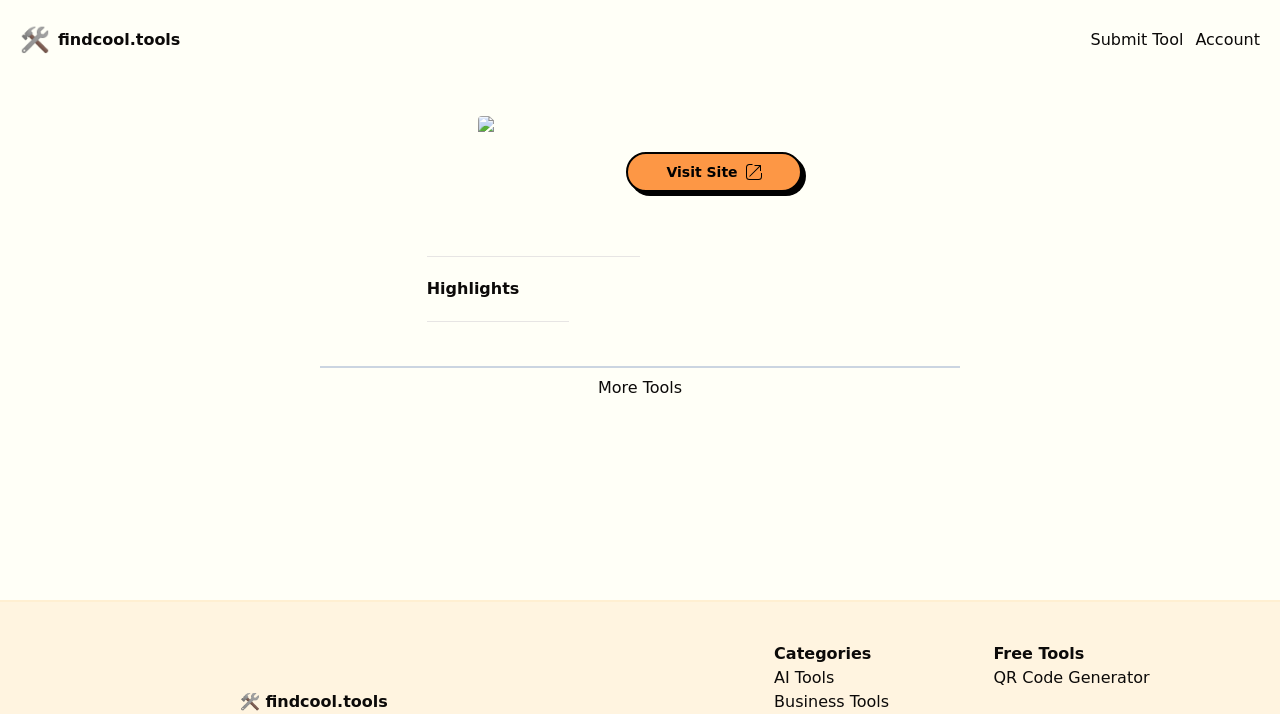Find the bounding box coordinates of the UI element according to this description: "🛠️findcool.tools".

[0.016, 0.034, 0.141, 0.078]